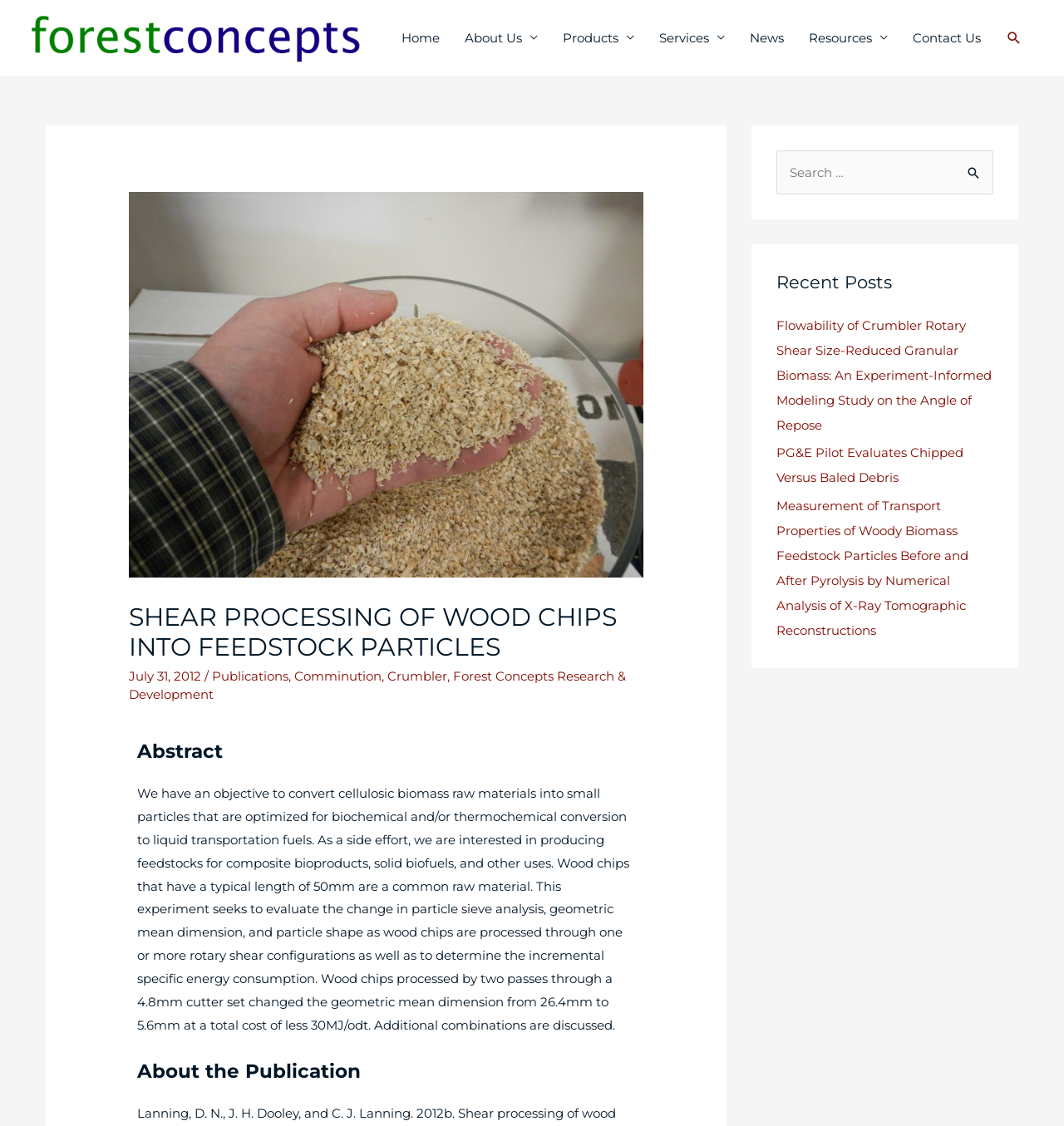Create an in-depth description of the webpage, covering main sections.

The webpage is about Shear Processing of Wood Chips into Feedstock Particles, specifically discussing the conversion of cellulosic biomass raw materials into small particles optimized for biochemical and/or thermochemical conversion to liquid transportation fuels.

At the top left corner, there is a logo of Forest Concepts, accompanied by a link to the organization's homepage. Next to it, there is a navigation menu with links to various sections of the website, including Home, About Us, Products, Services, News, Resources, and Contact Us. On the top right corner, there is a search icon link.

Below the navigation menu, there is a header section with an image of crumbles with a hand, followed by a heading that reads "SHEAR PROCESSING OF WOOD CHIPS INTO FEEDSTOCK PARTICLES". The date "July 31, 2012" is displayed below the heading, along with links to related topics such as Publications, Comminution, Crumbler, and Forest Concepts Research & Development.

The main content of the webpage is divided into two sections. The first section has a heading "Abstract" and describes the objective of converting cellulosic biomass raw materials into small particles, as well as the experiment's goal of evaluating the change in particle sieve analysis, geometric mean dimension, and particle shape as wood chips are processed through one or more rotary shear configurations.

The second section has a heading "About the Publication" and is located below the abstract section.

On the right side of the webpage, there are two complementary sections. The top section has a search box with a button to search for specific content. The bottom section has a heading "Recent Posts" and displays a list of links to recent publications, including "Flowability of Crumbler Rotary Shear Size-Reduced Granular Biomass: An Experiment-Informed Modeling Study on the Angle of Repose", "PG&E Pilot Evaluates Chipped Versus Baled Debris", and "Measurement of Transport Properties of Woody Biomass Feedstock Particles Before and After Pyrolysis by Numerical Analysis of X-Ray Tomographic Reconstructions".